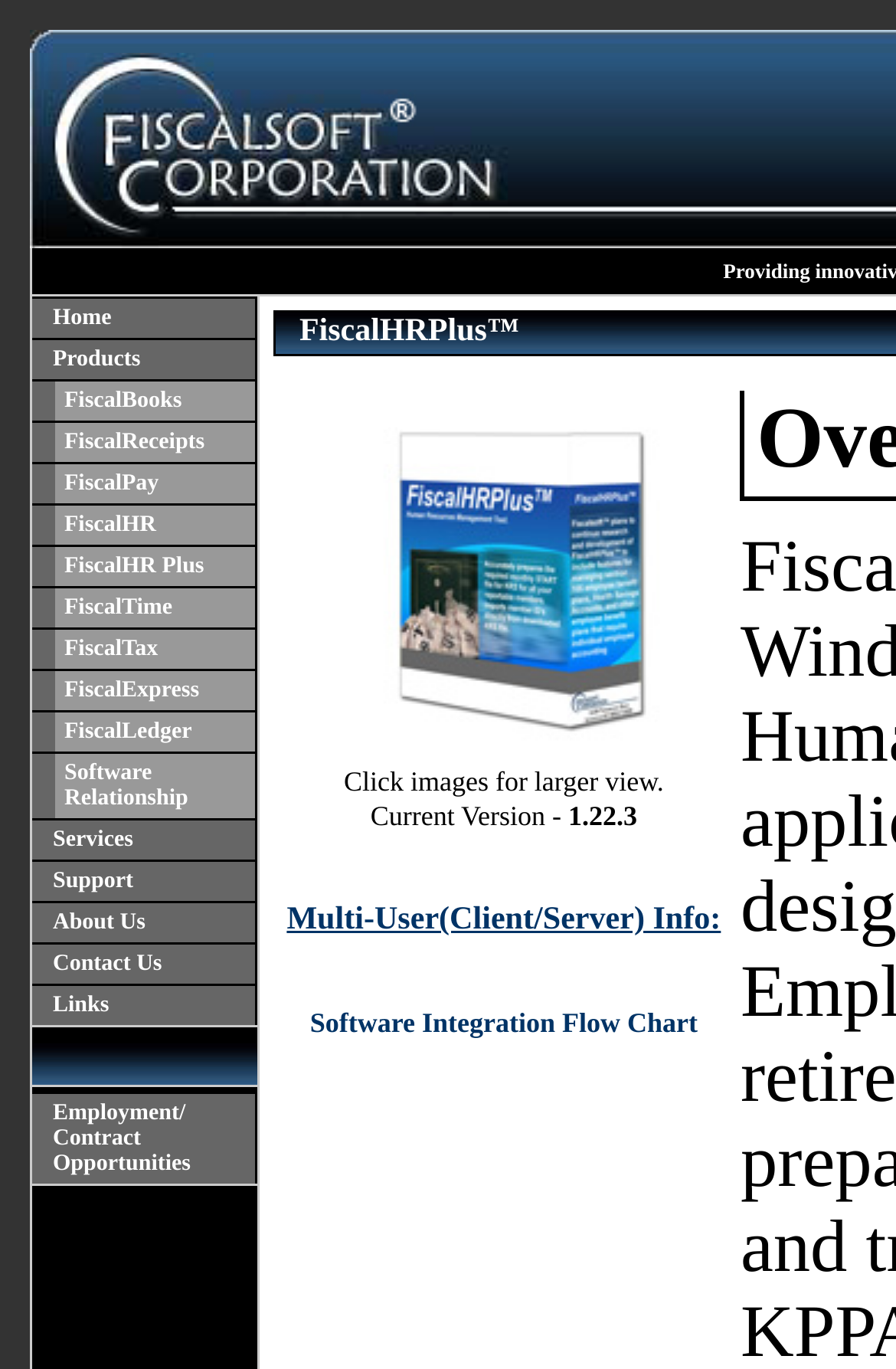Locate the bounding box coordinates of the region to be clicked to comply with the following instruction: "Click Fiscalsoft Corporation". The coordinates must be four float numbers between 0 and 1, in the form [left, top, right, bottom].

[0.033, 0.163, 0.572, 0.186]